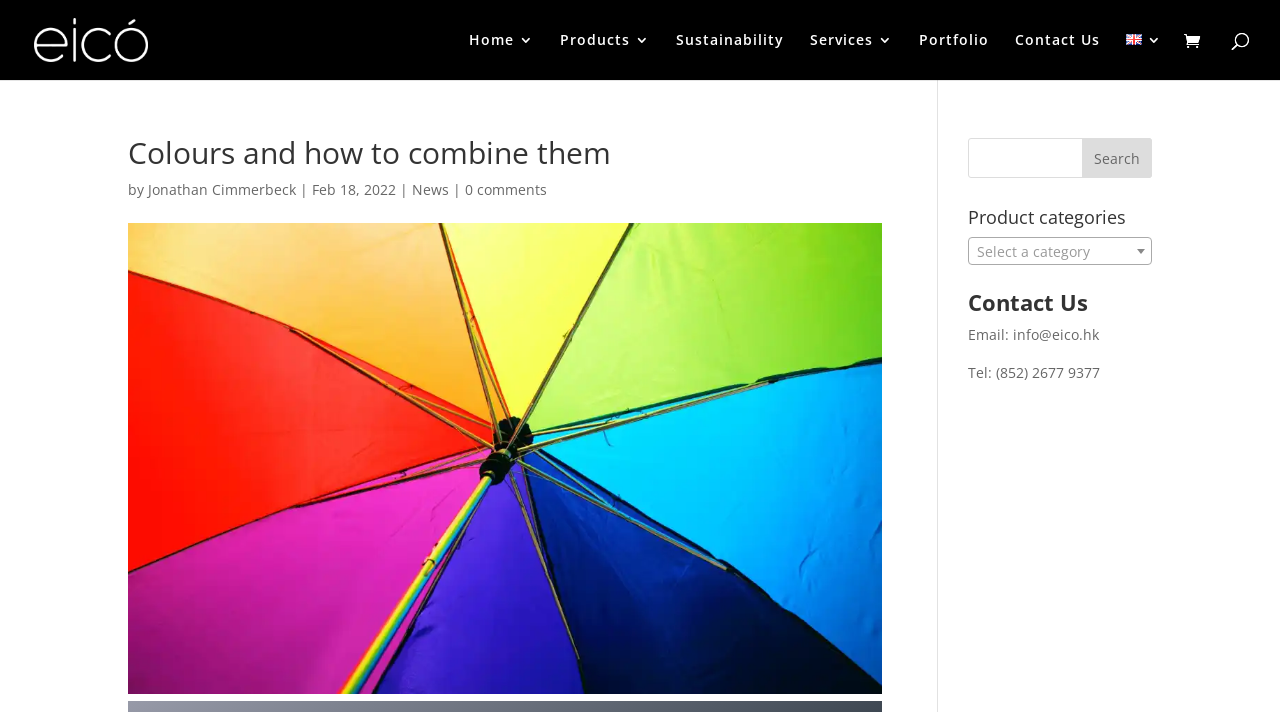Find the bounding box coordinates of the clickable element required to execute the following instruction: "Read the news". Provide the coordinates as four float numbers between 0 and 1, i.e., [left, top, right, bottom].

[0.322, 0.253, 0.351, 0.279]